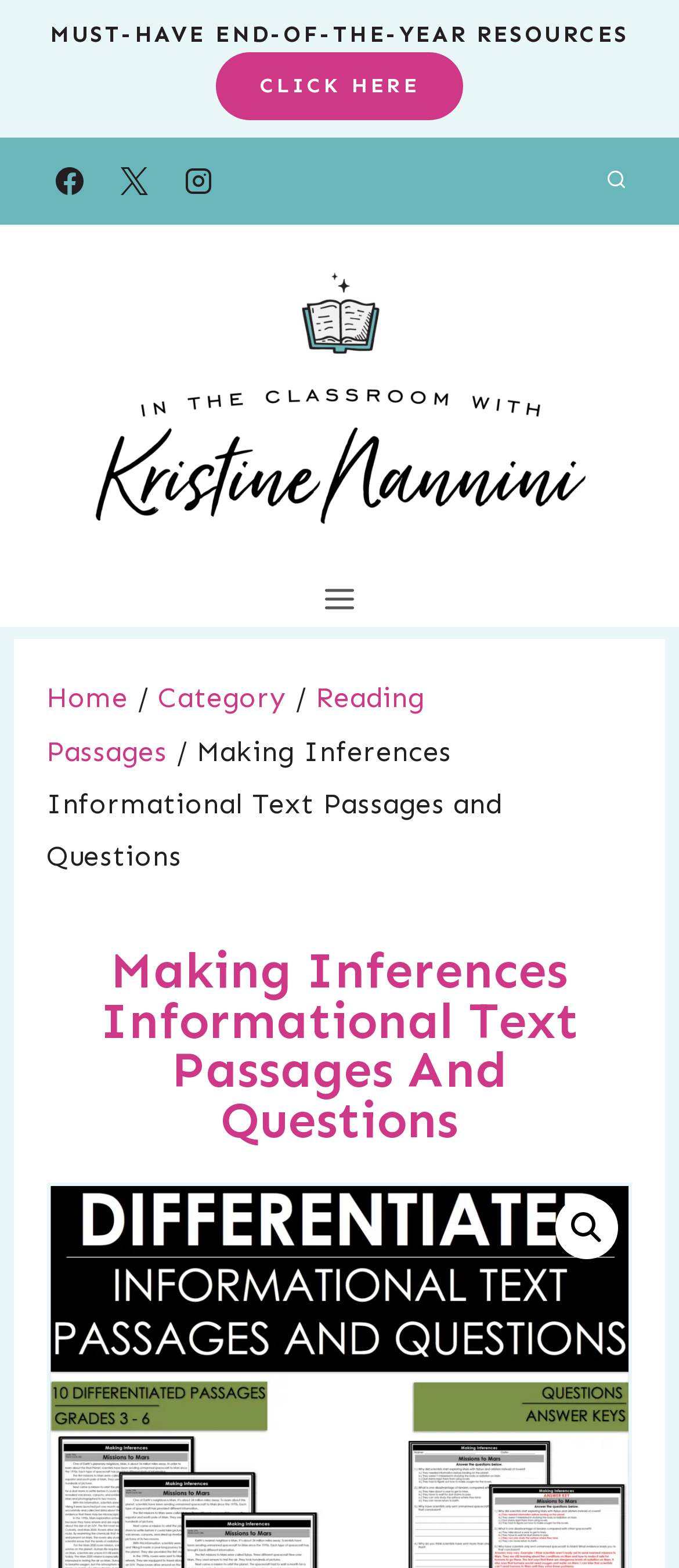Could you specify the bounding box coordinates for the clickable section to complete the following instruction: "Click on the 'CLICK HERE' link"?

[0.318, 0.033, 0.682, 0.076]